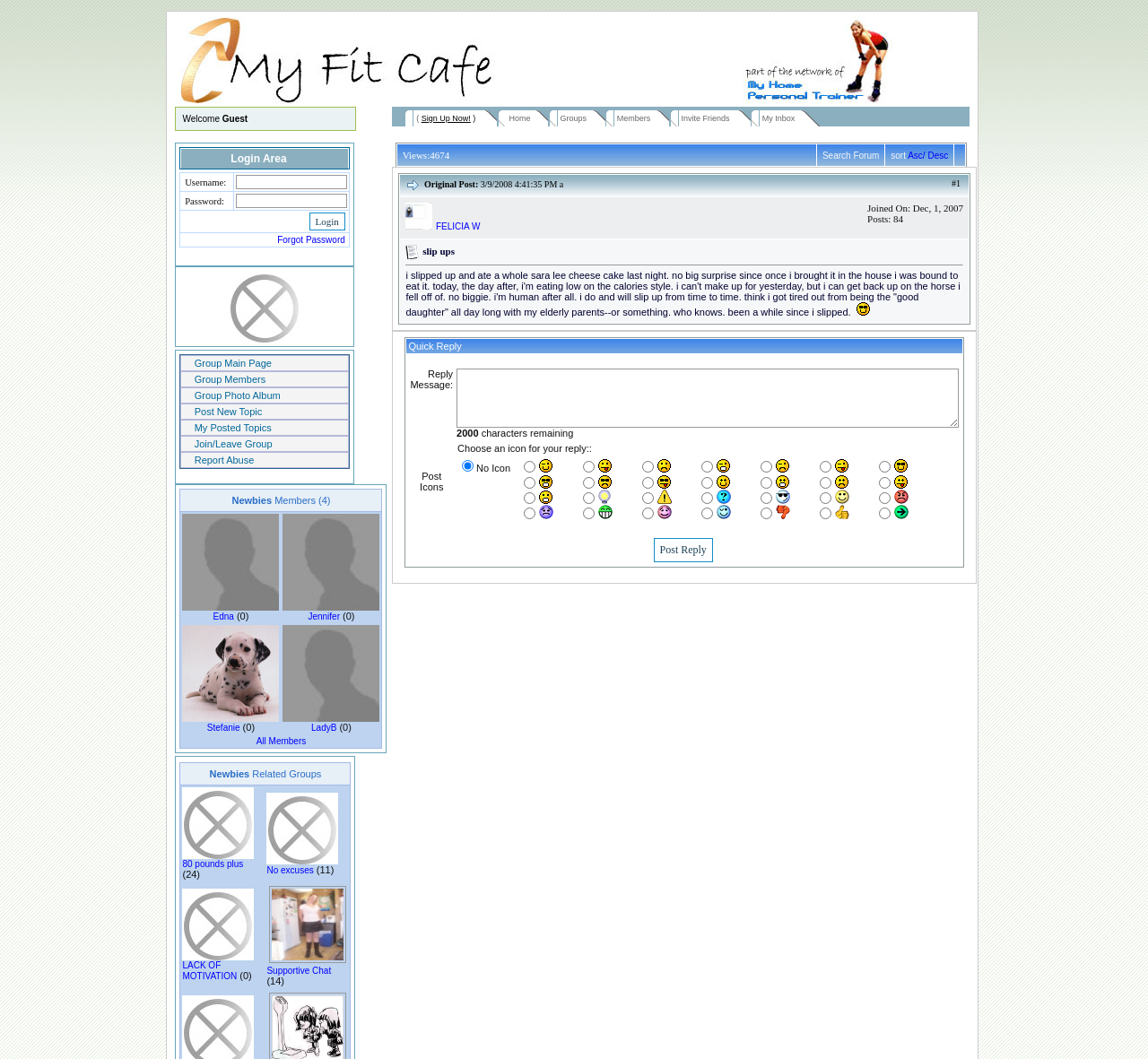Predict the bounding box of the UI element based on the description: "parent_node: Jennifer (0)". The coordinates should be four float numbers between 0 and 1, formatted as [left, top, right, bottom].

[0.246, 0.569, 0.331, 0.578]